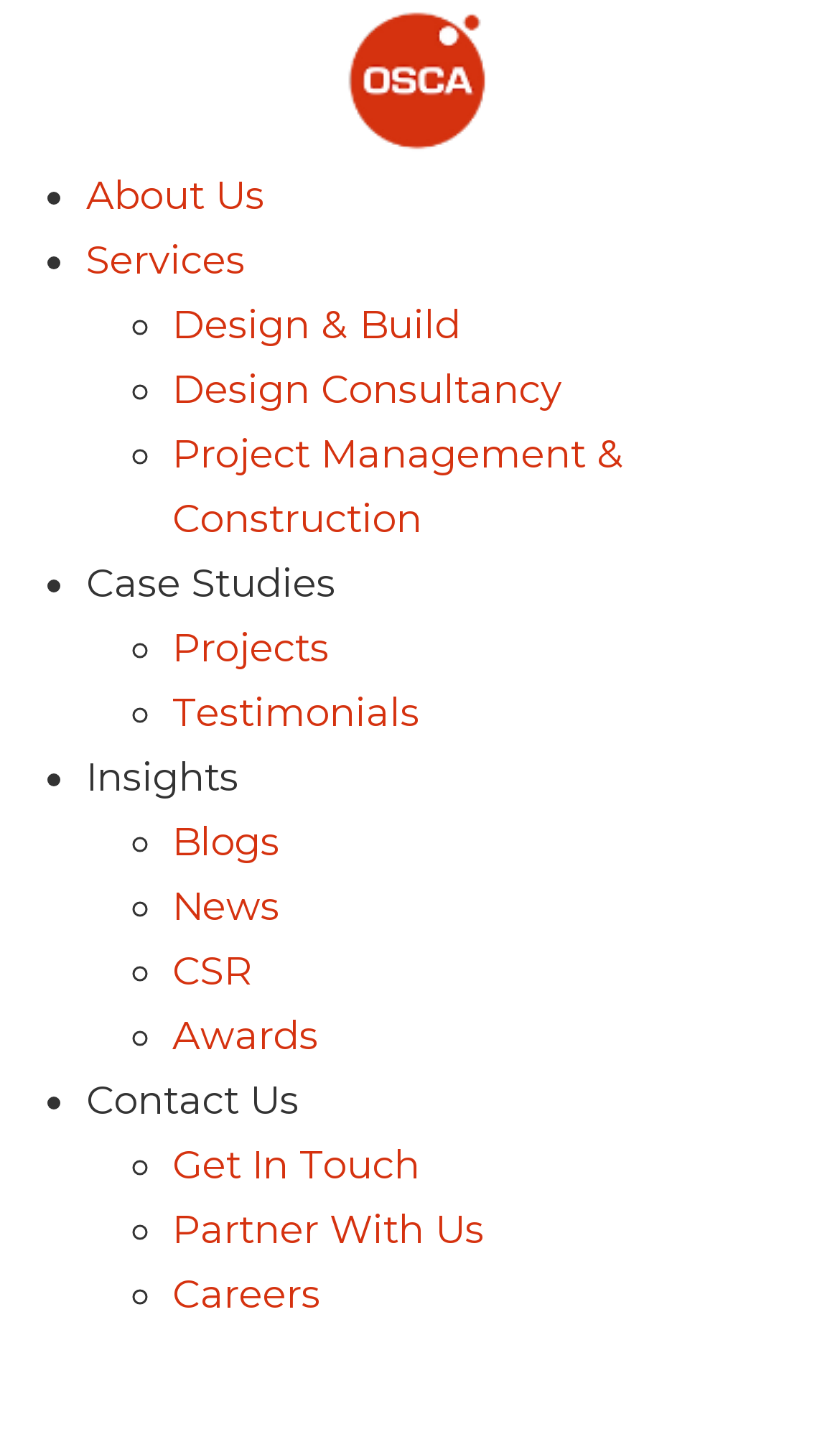Construct a thorough caption encompassing all aspects of the webpage.

The webpage appears to be the homepage of a company, OSCA Asia, that specializes in office design and renovation. At the top, there is a navigation menu with links to various sections of the website, including "About Us", "Services", "Case Studies", "Insights", "Contact Us", and more. The menu is divided into two columns, with the first column containing links to main sections and the second column containing sub-links to more specific pages.

Below the navigation menu, there is a brief introduction to the importance of office remodeling, stating that it can impact the growth and success of an organization. This text is likely a header or a hero section that sets the tone for the rest of the webpage.

The rest of the webpage is organized into sections, each with a clear heading and links to related pages. The sections are arranged in a vertical layout, with each section building on the previous one to provide a comprehensive overview of the company's services and expertise.